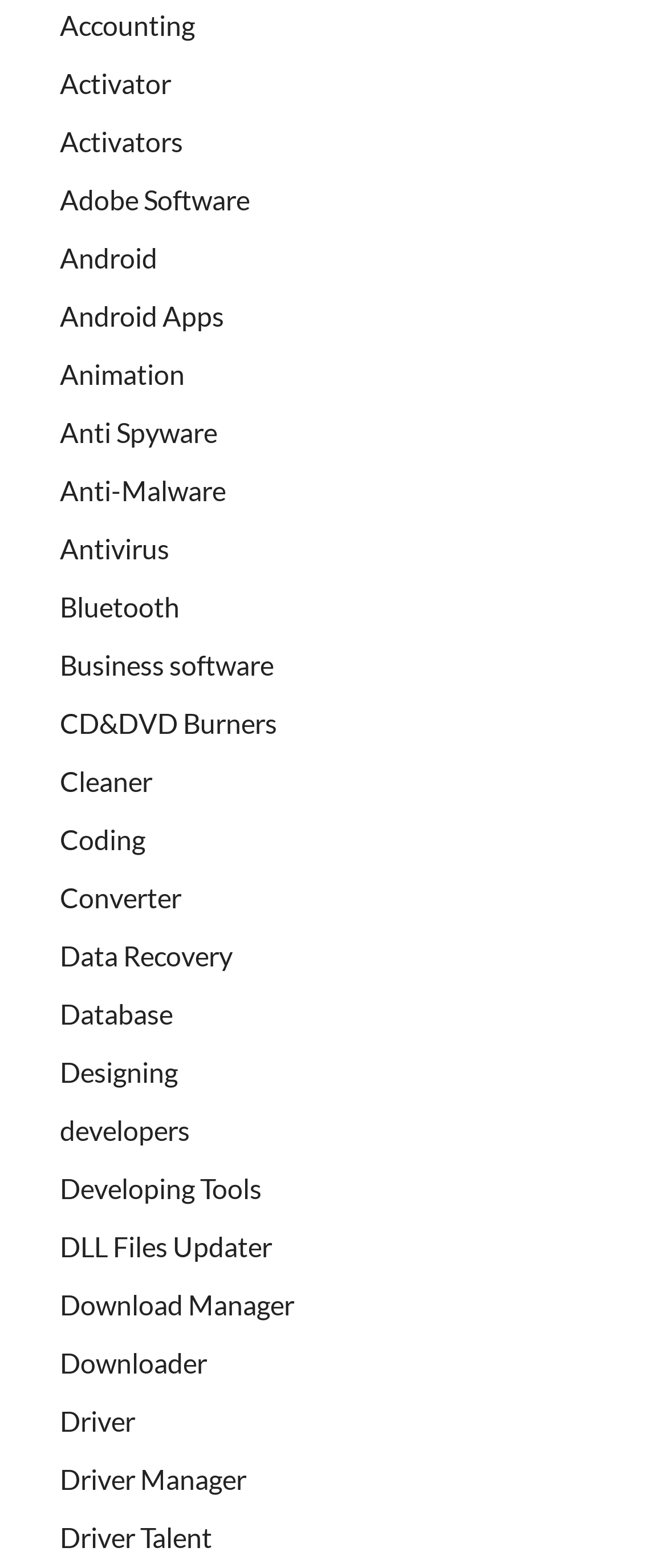Identify the bounding box coordinates of the section that should be clicked to achieve the task described: "Explore Data Recovery".

[0.09, 0.598, 0.349, 0.619]